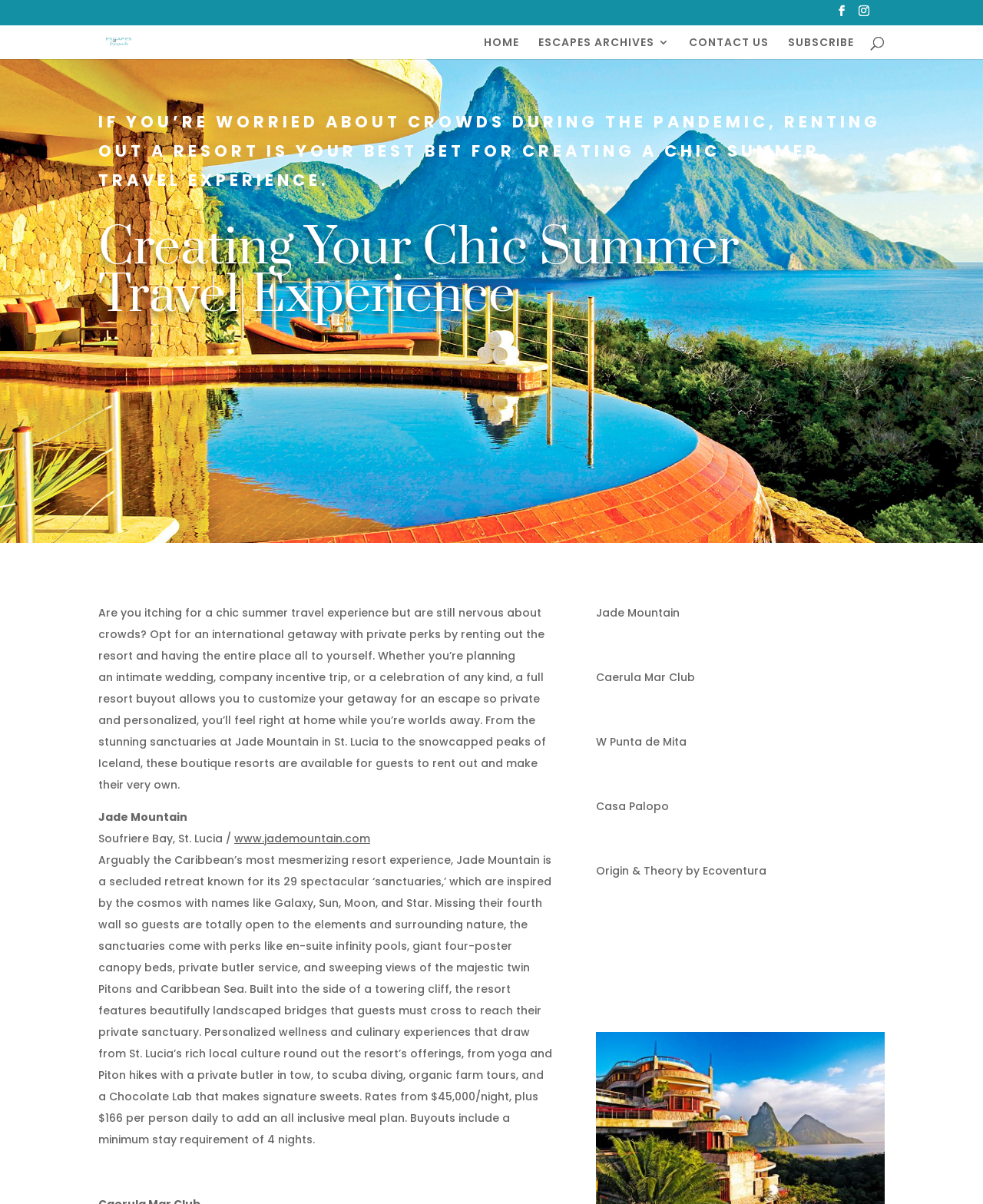Identify the main title of the webpage and generate its text content.

Creating Your Chic Summer Travel Experience